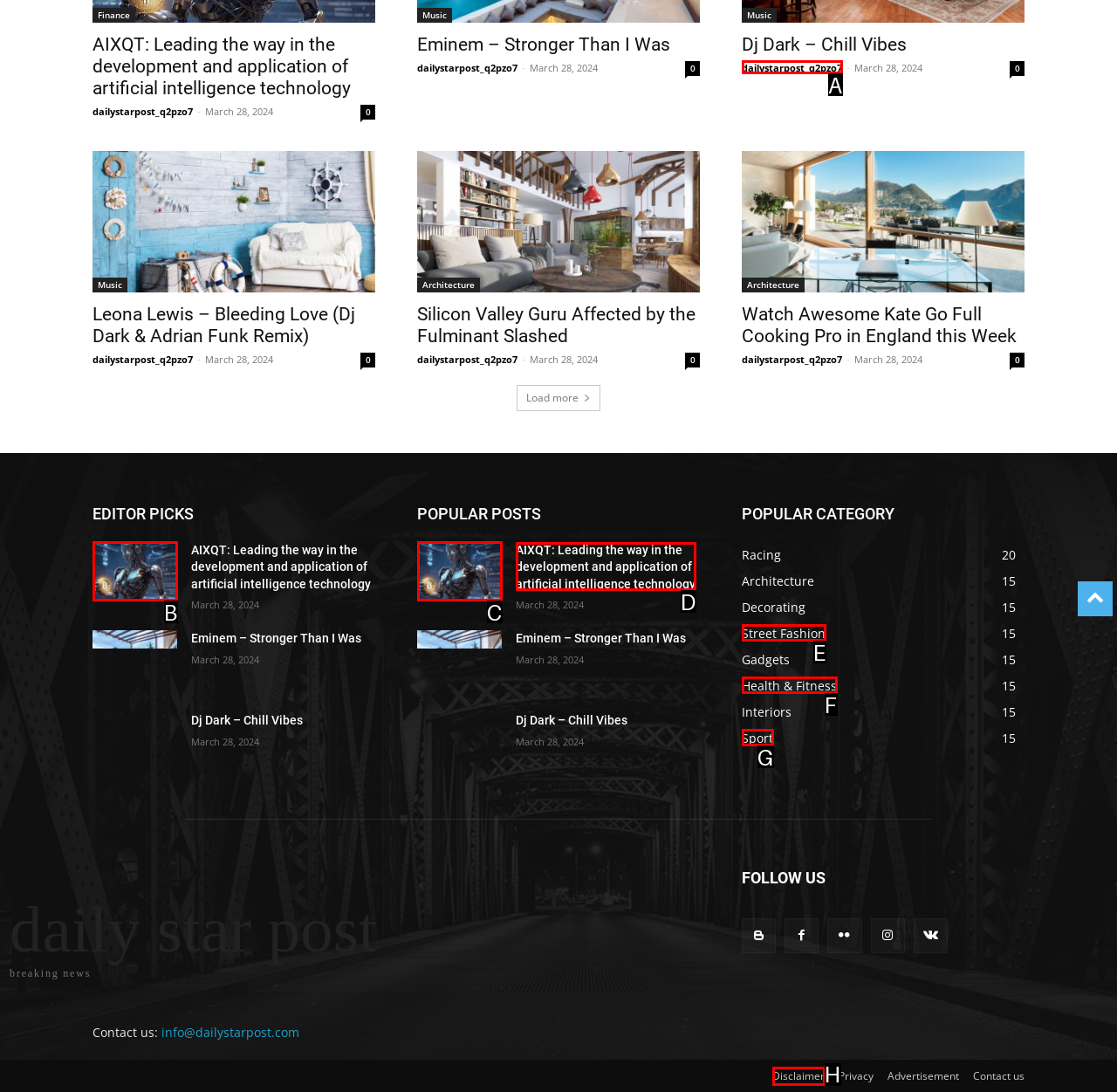Which lettered UI element aligns with this description: Health & Fitness15
Provide your answer using the letter from the available choices.

F